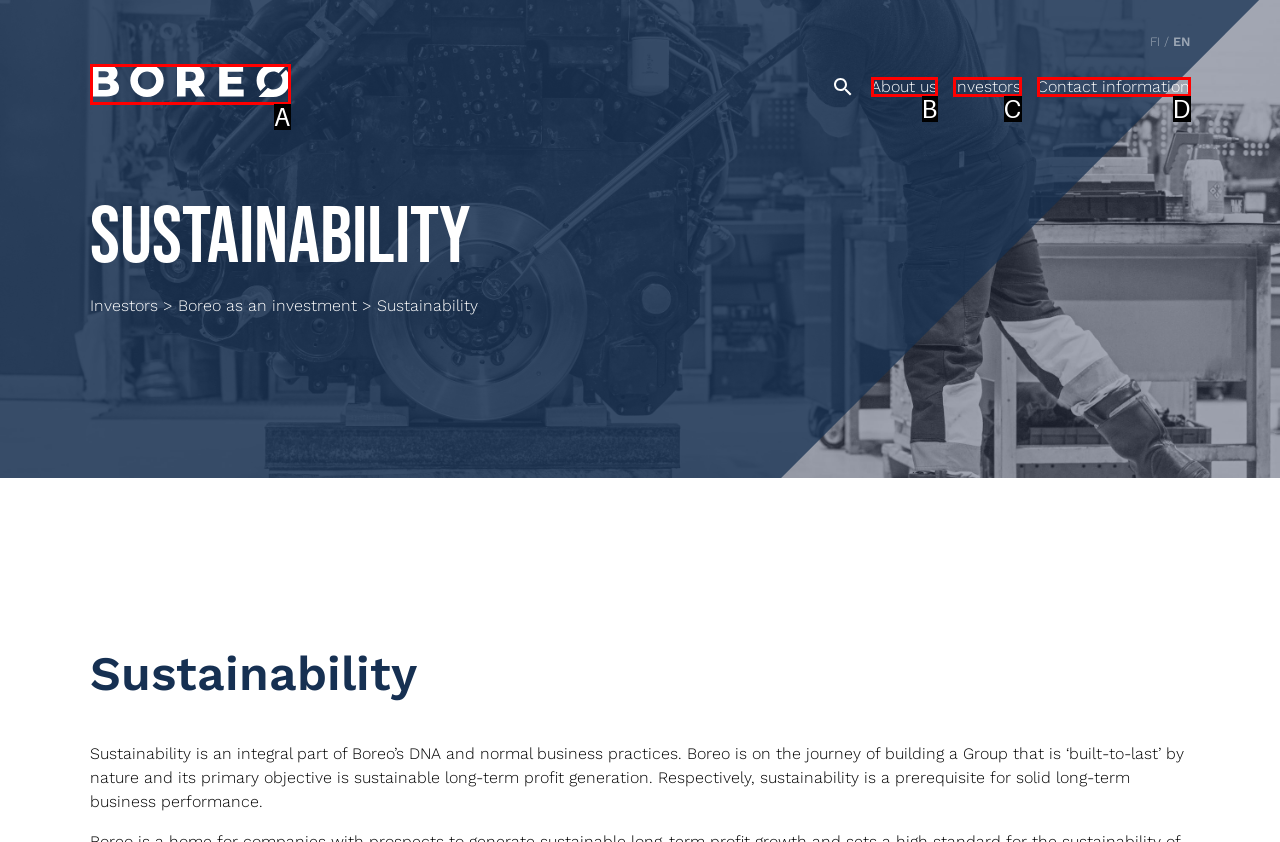Choose the HTML element that aligns with the description: Investors. Indicate your choice by stating the letter.

C